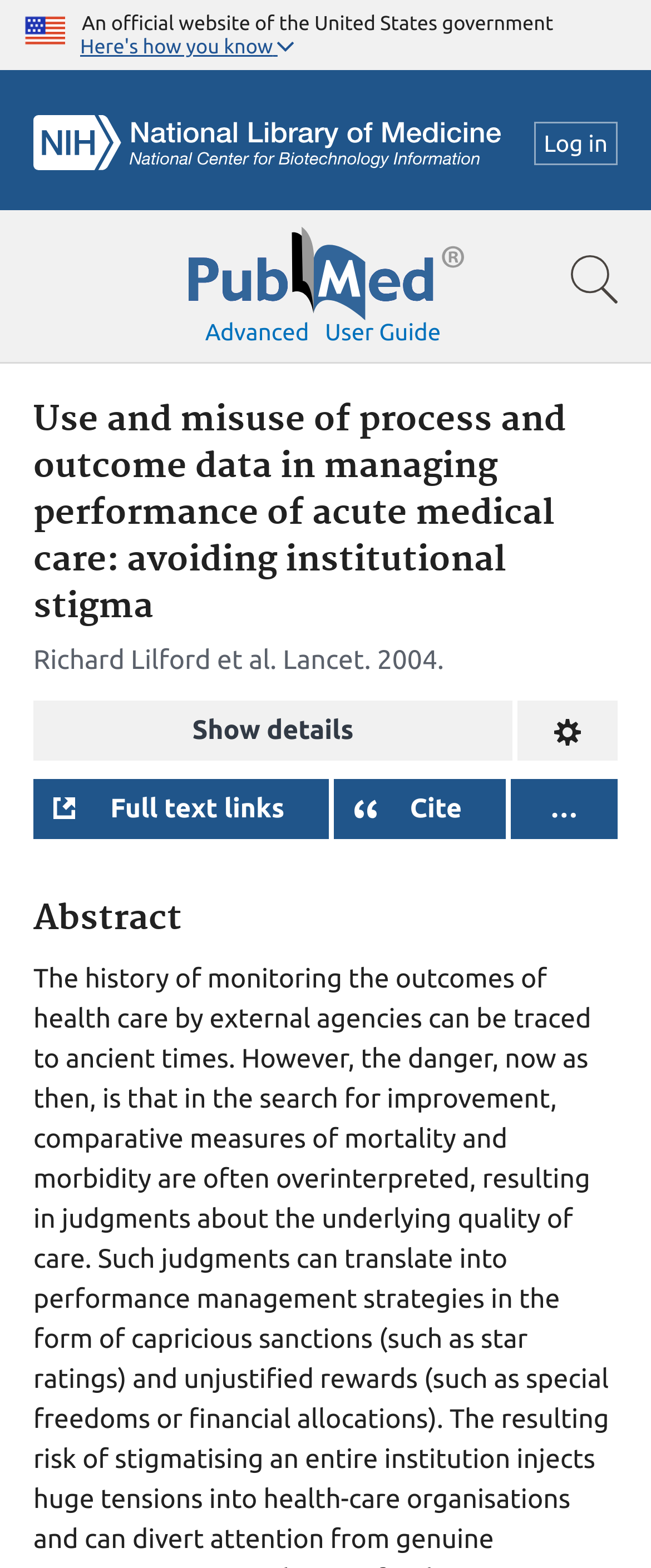Please find and report the primary heading text from the webpage.

Use and misuse of process and outcome data in managing performance of acute medical care: avoiding institutional stigma